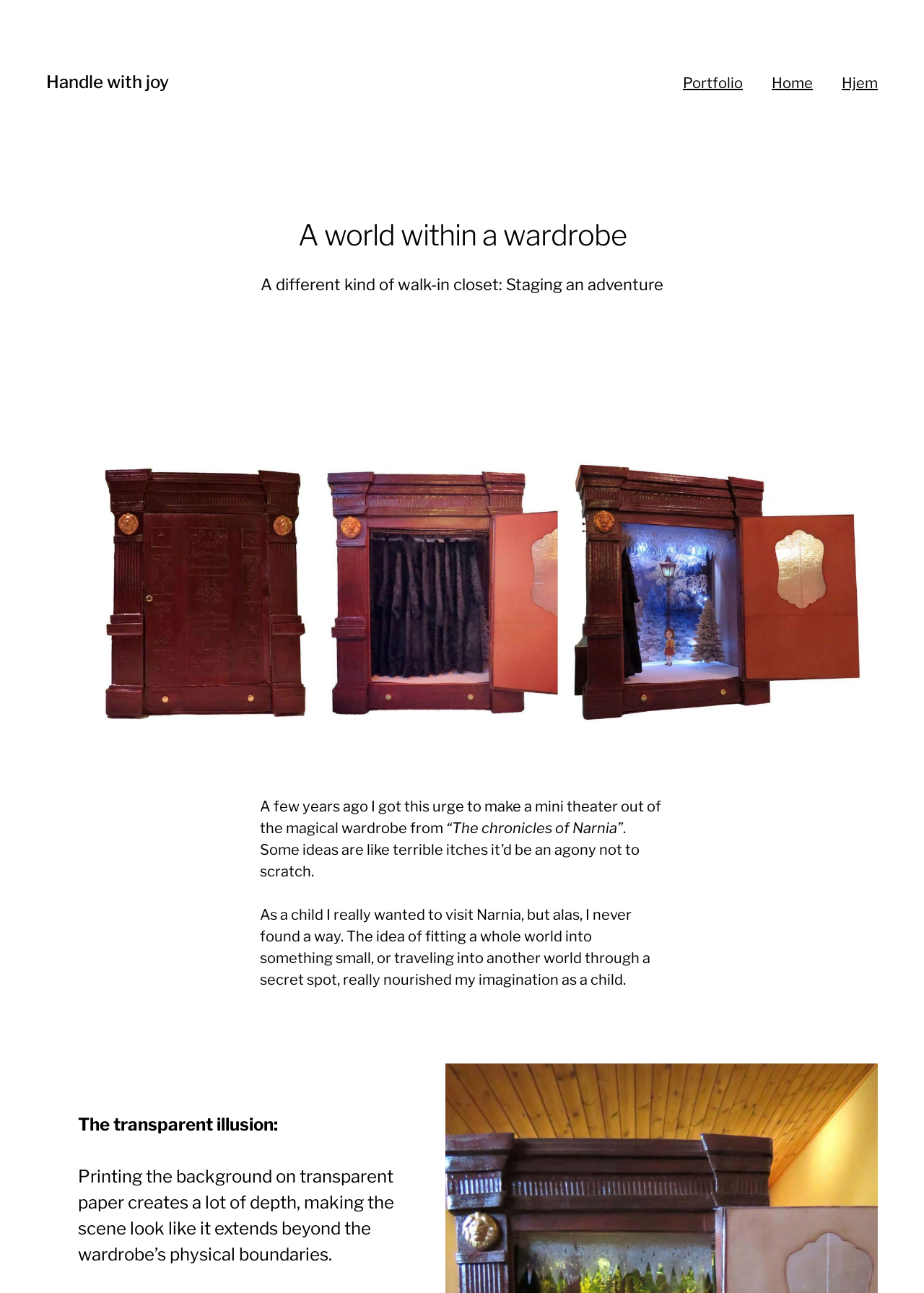Please extract the primary headline from the webpage.

Handle with joy